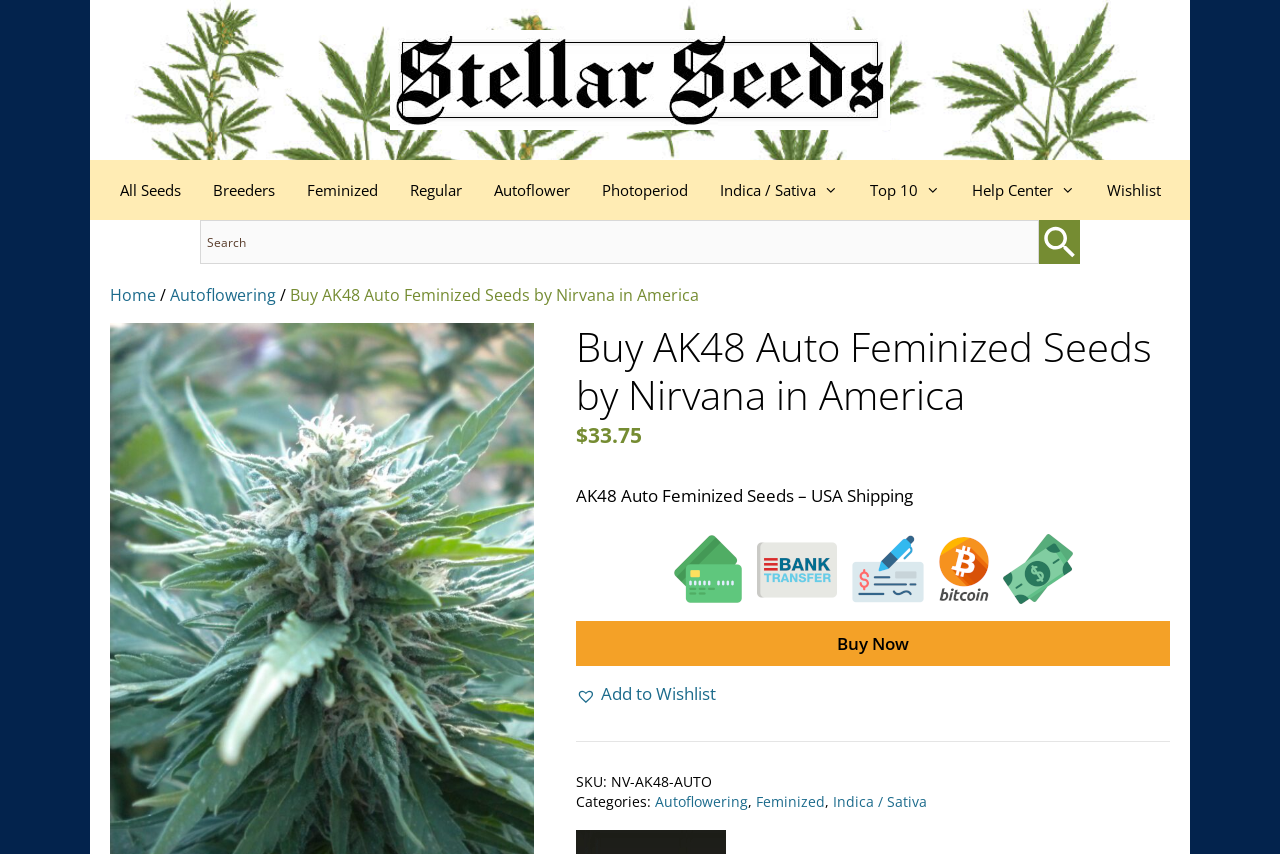Please find the bounding box for the UI component described as follows: "Indica / Sativa".

[0.651, 0.928, 0.725, 0.95]